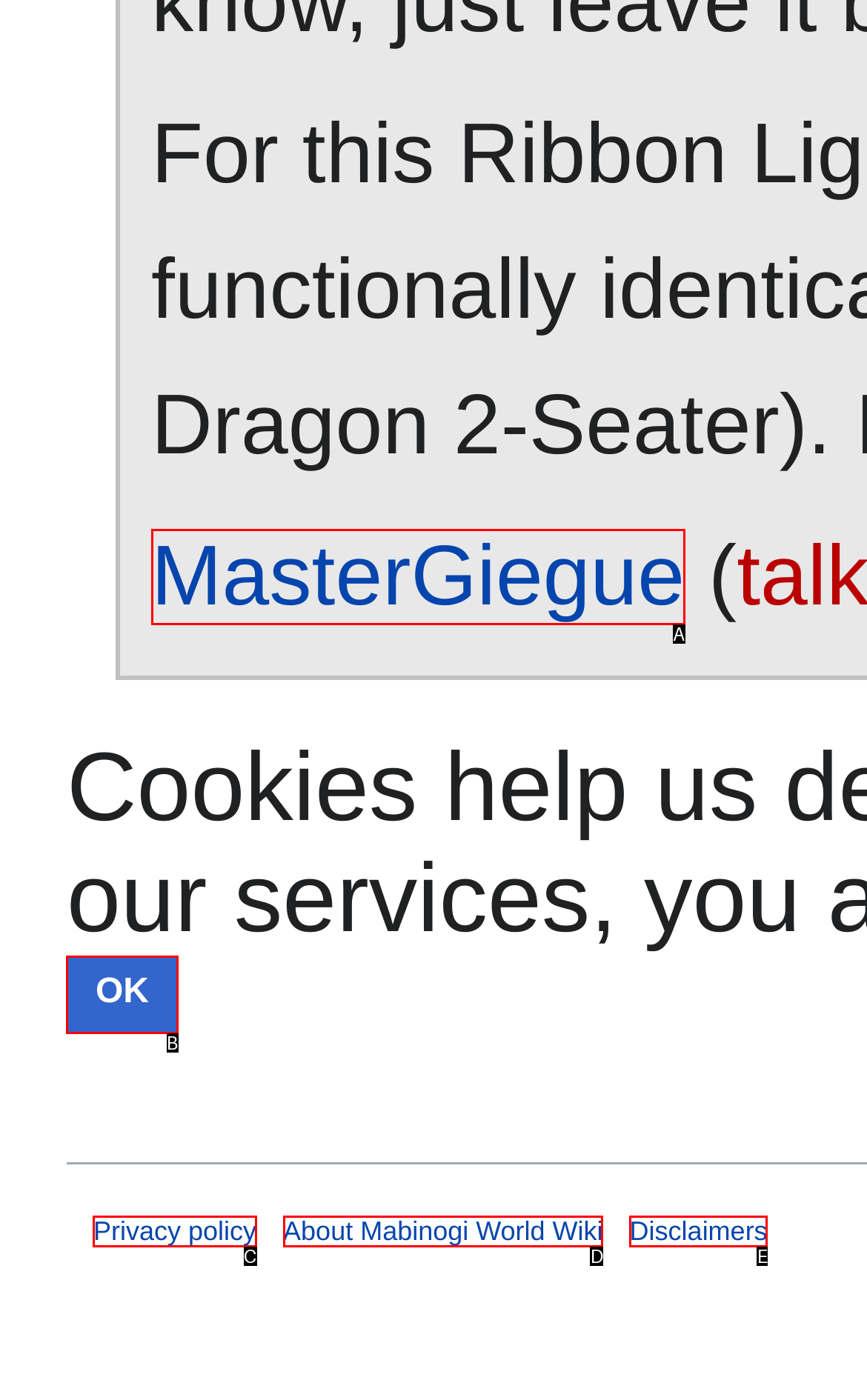Pick the option that corresponds to: About Mabinogi World Wiki
Provide the letter of the correct choice.

D